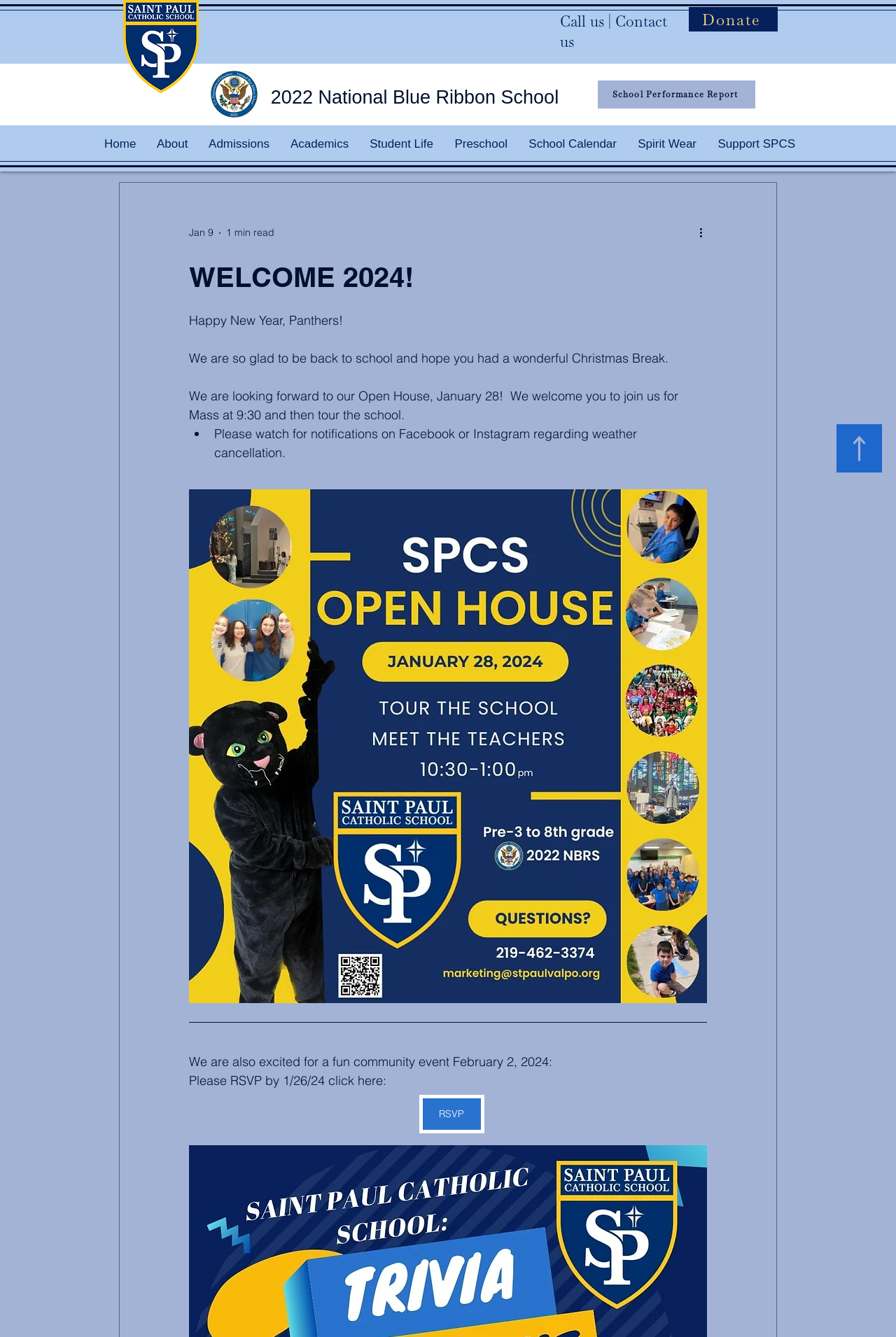What is the date of the Open House event?
Please interpret the details in the image and answer the question thoroughly.

I found the answer by reading the text 'We are looking forward to our Open House, January 28!  We welcome you to join us for Mass at 9:30 and then tour the school.' which is located in the main content area of the webpage.